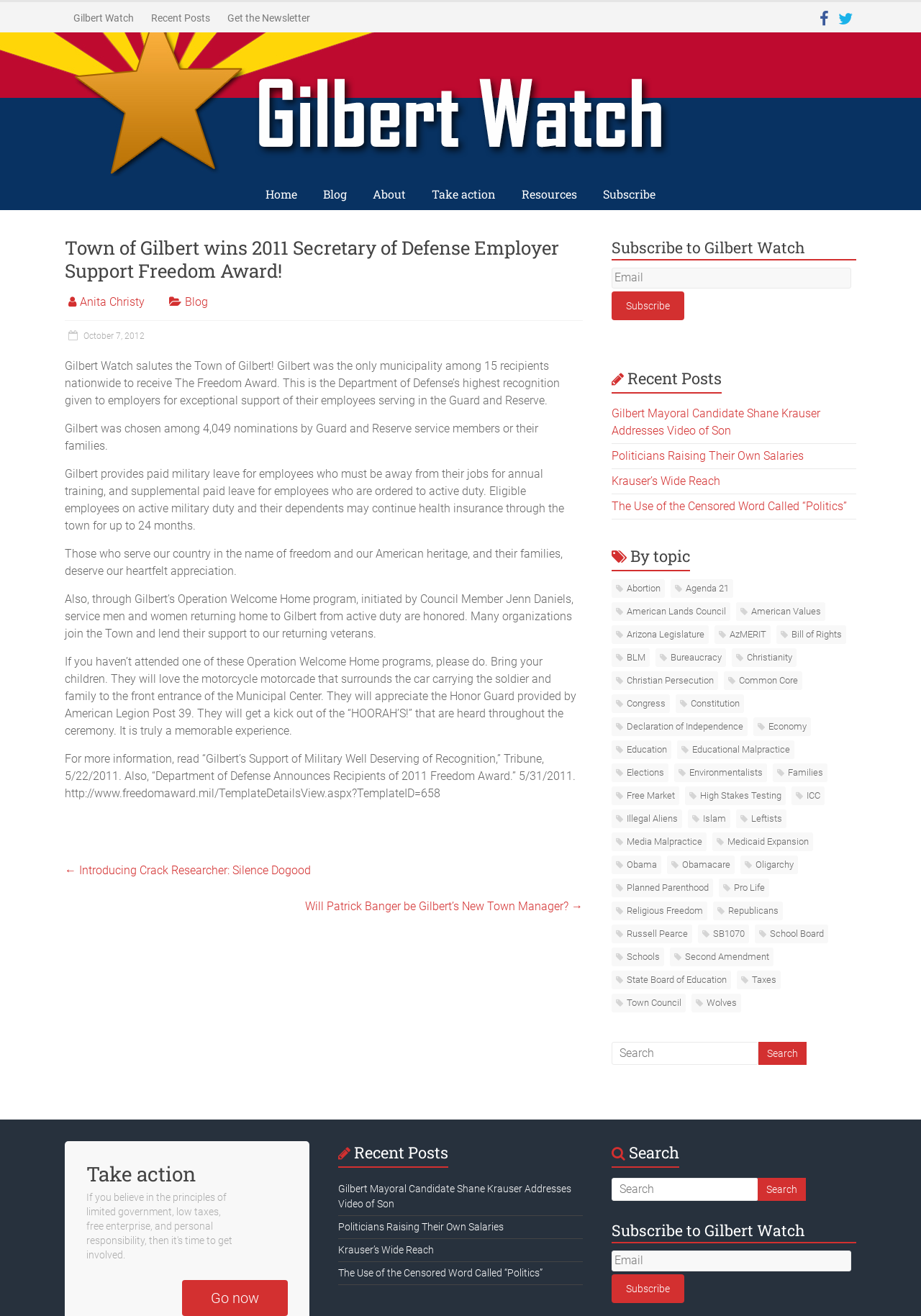What is the purpose of Gilbert’s Operation Welcome Home program?
Please provide a single word or phrase as your answer based on the image.

To honor service men and women